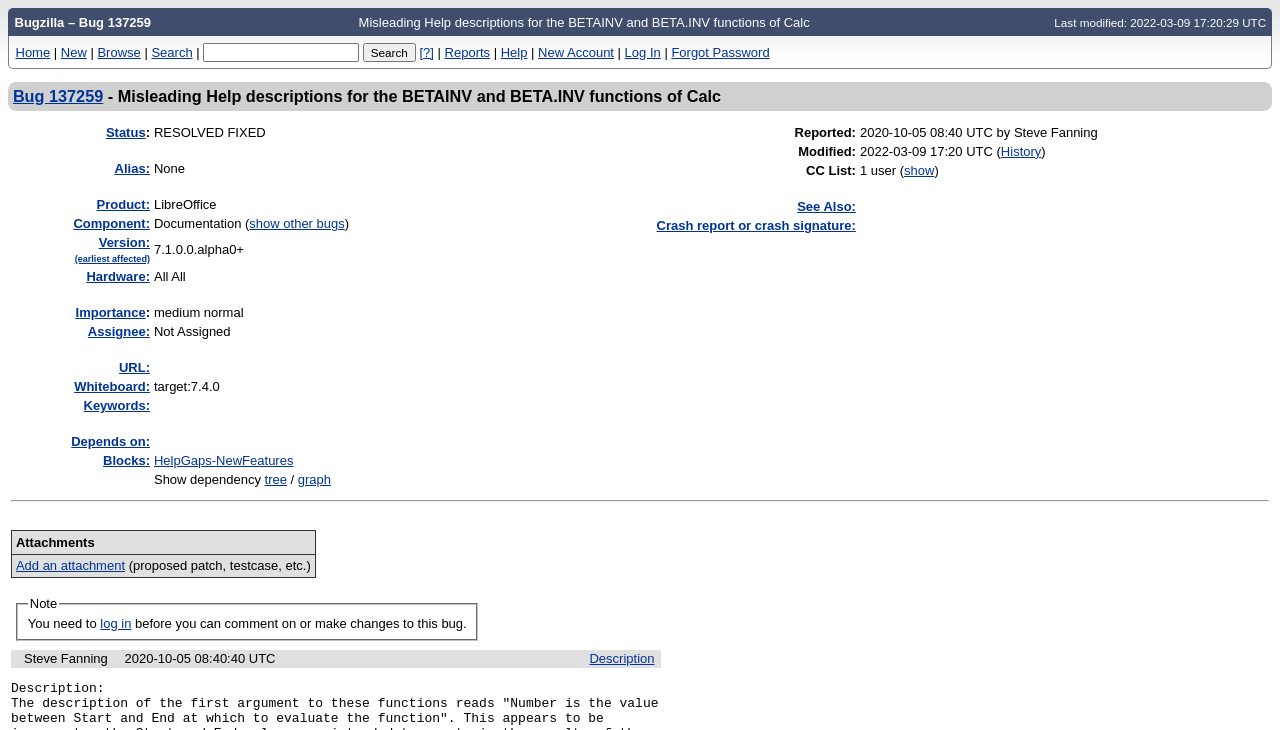Using the image as a reference, answer the following question in as much detail as possible:
What is the product associated with bug 137259?

I found the answer by examining the table with the bug details, where the 'Product:' rowheader is associated with the gridcell containing the text 'LibreOffice'.